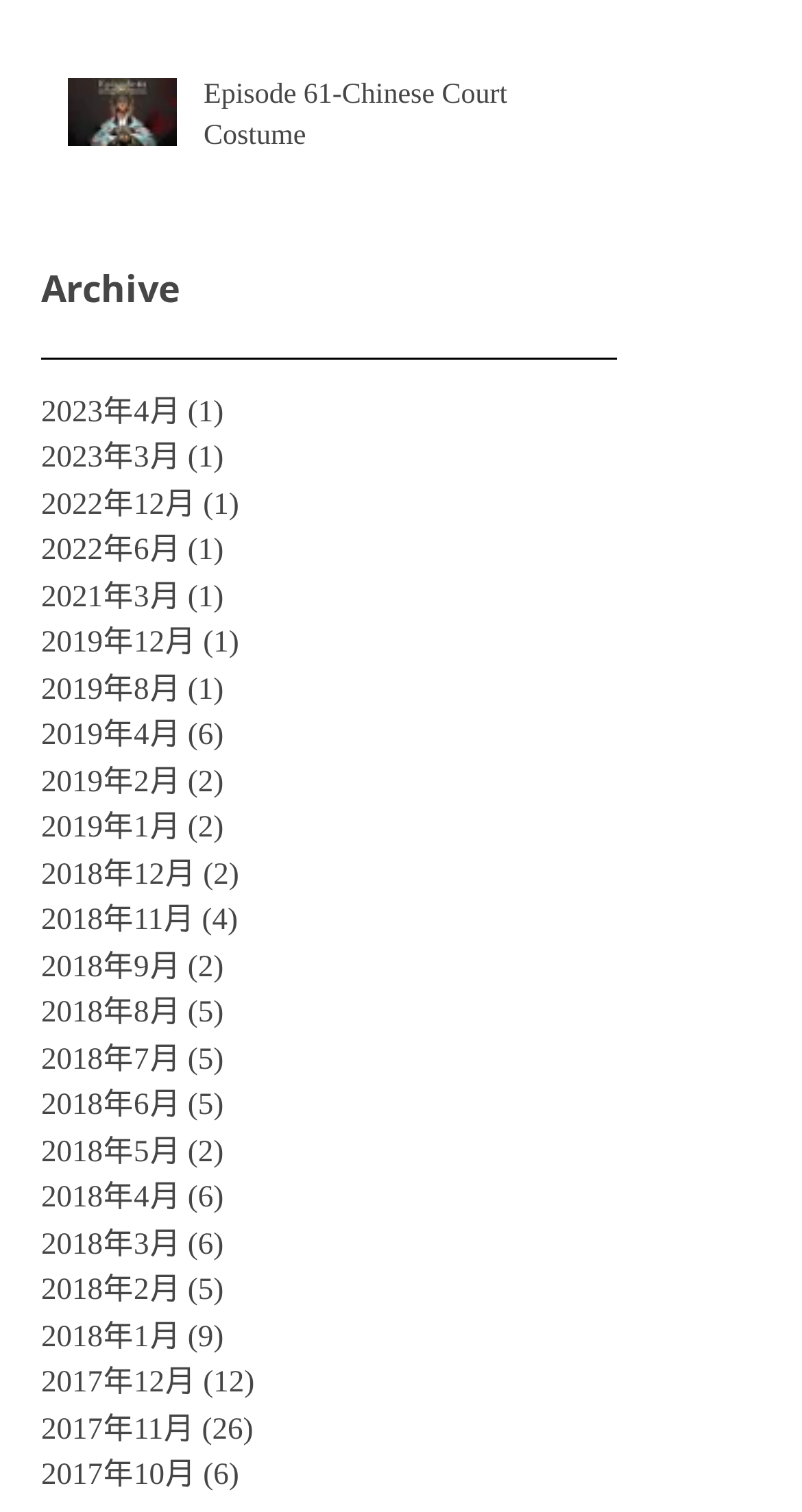What is the title of the current episode?
Refer to the image and respond with a one-word or short-phrase answer.

Episode 61-Chinese Court Costume